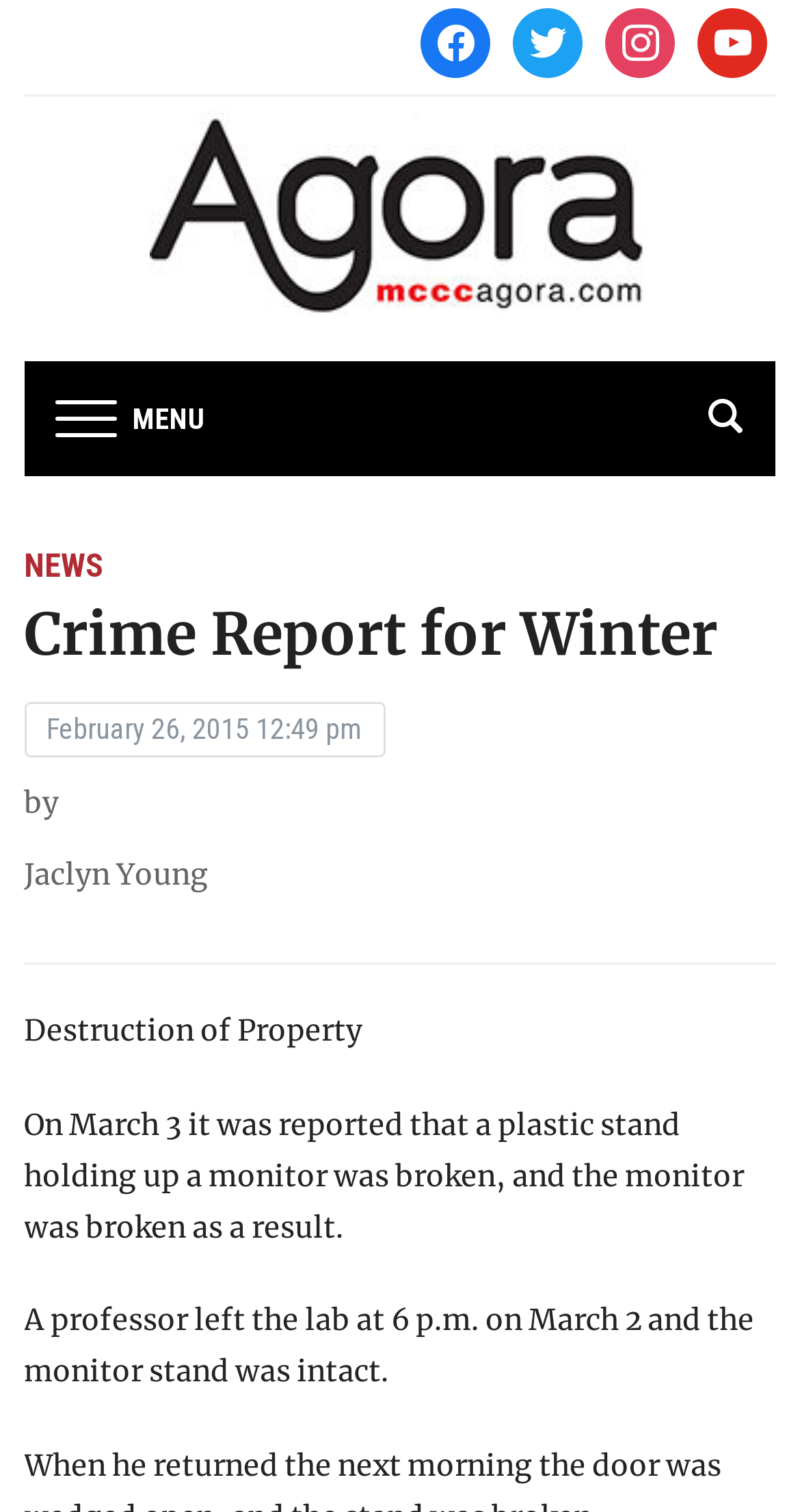Locate the bounding box coordinates of the area you need to click to fulfill this instruction: 'search'. The coordinates must be in the form of four float numbers ranging from 0 to 1: [left, top, right, bottom].

[0.855, 0.248, 0.957, 0.303]